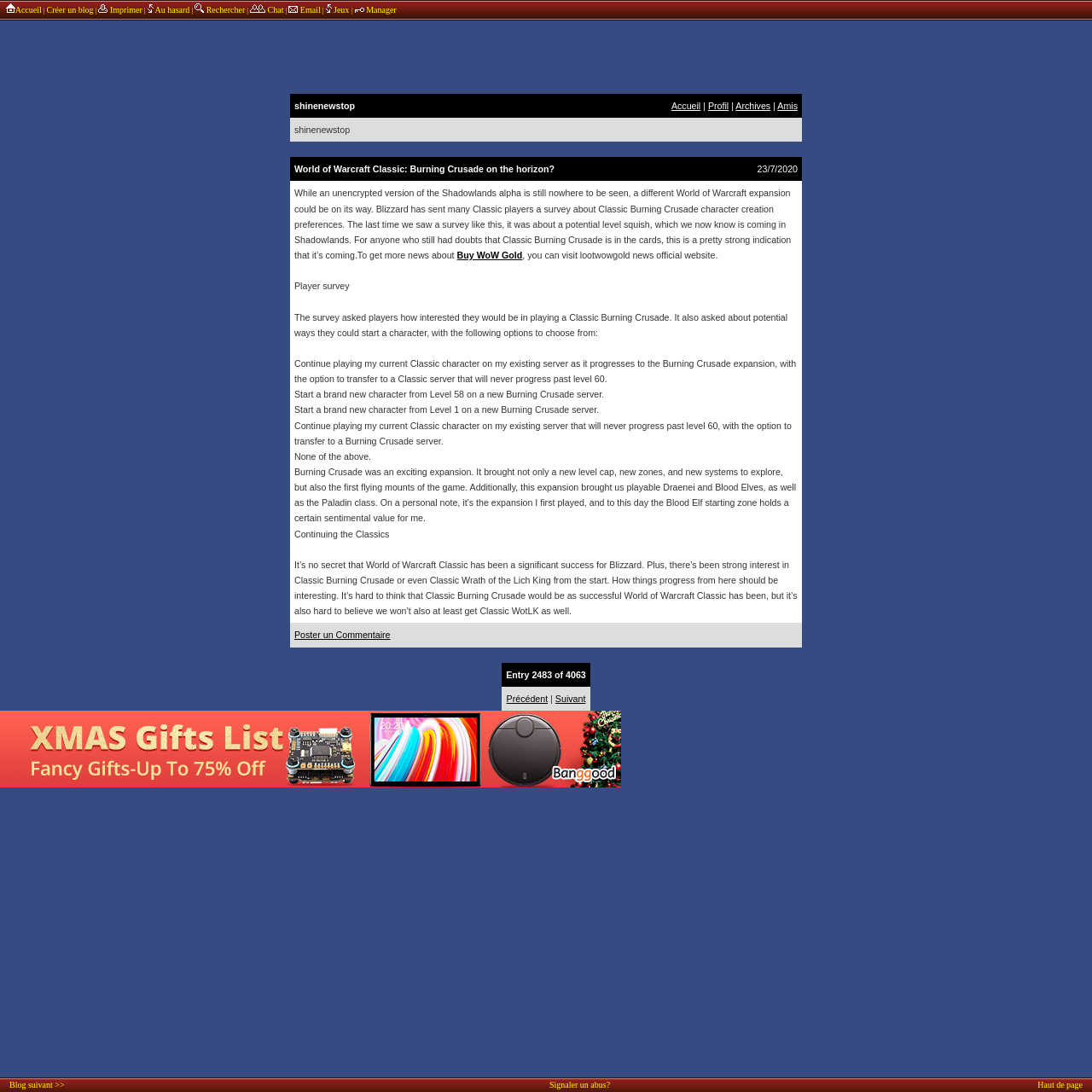Identify the bounding box coordinates for the element that needs to be clicked to fulfill this instruction: "Post a comment". Provide the coordinates in the format of four float numbers between 0 and 1: [left, top, right, bottom].

[0.27, 0.577, 0.357, 0.586]